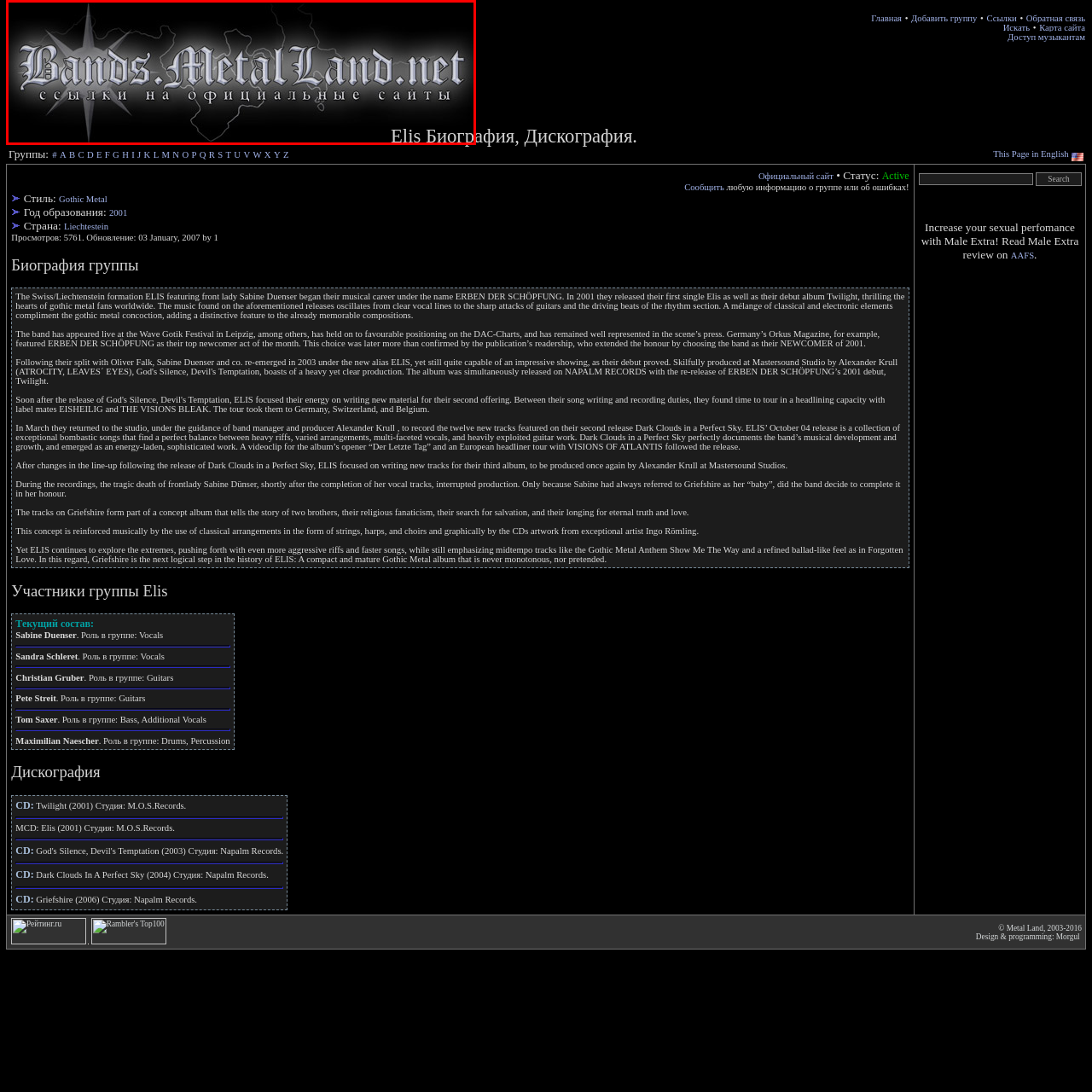What is the purpose of the website?
Inspect the image portion within the red bounding box and deliver a detailed answer to the question.

The website Bands.MetalLand.net is dedicated to linking to official band websites, as indicated by the decorative graphic and the emphasis on exploring the band Elis' official links and biographical information.